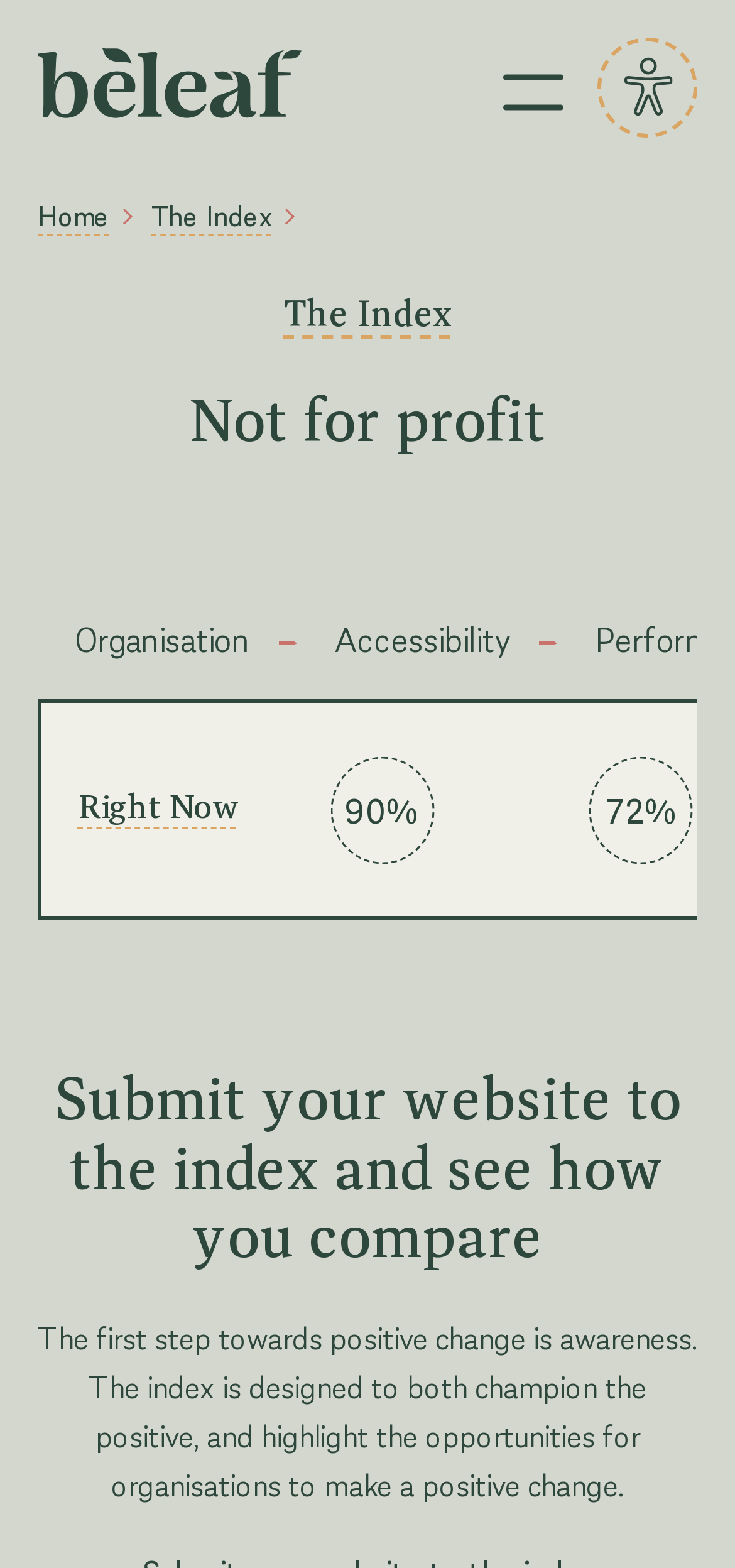Locate the UI element that matches the description The Index in the webpage screenshot. Return the bounding box coordinates in the format (top-left x, top-left y, bottom-right x, bottom-right y), with values ranging from 0 to 1.

[0.206, 0.123, 0.37, 0.15]